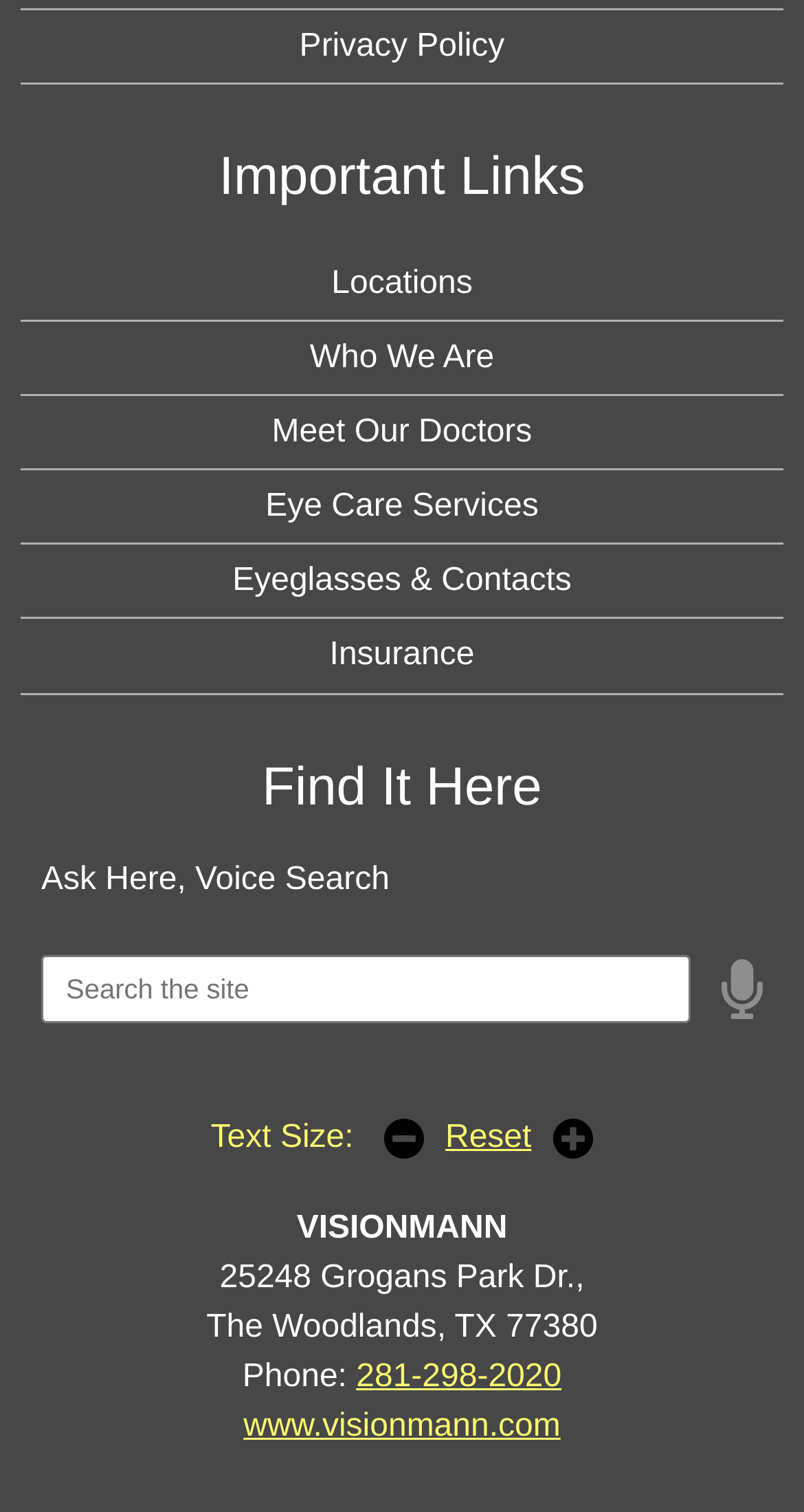Identify the bounding box coordinates of the specific part of the webpage to click to complete this instruction: "Click on the 'Privacy Policy' link".

[0.026, 0.006, 0.974, 0.054]